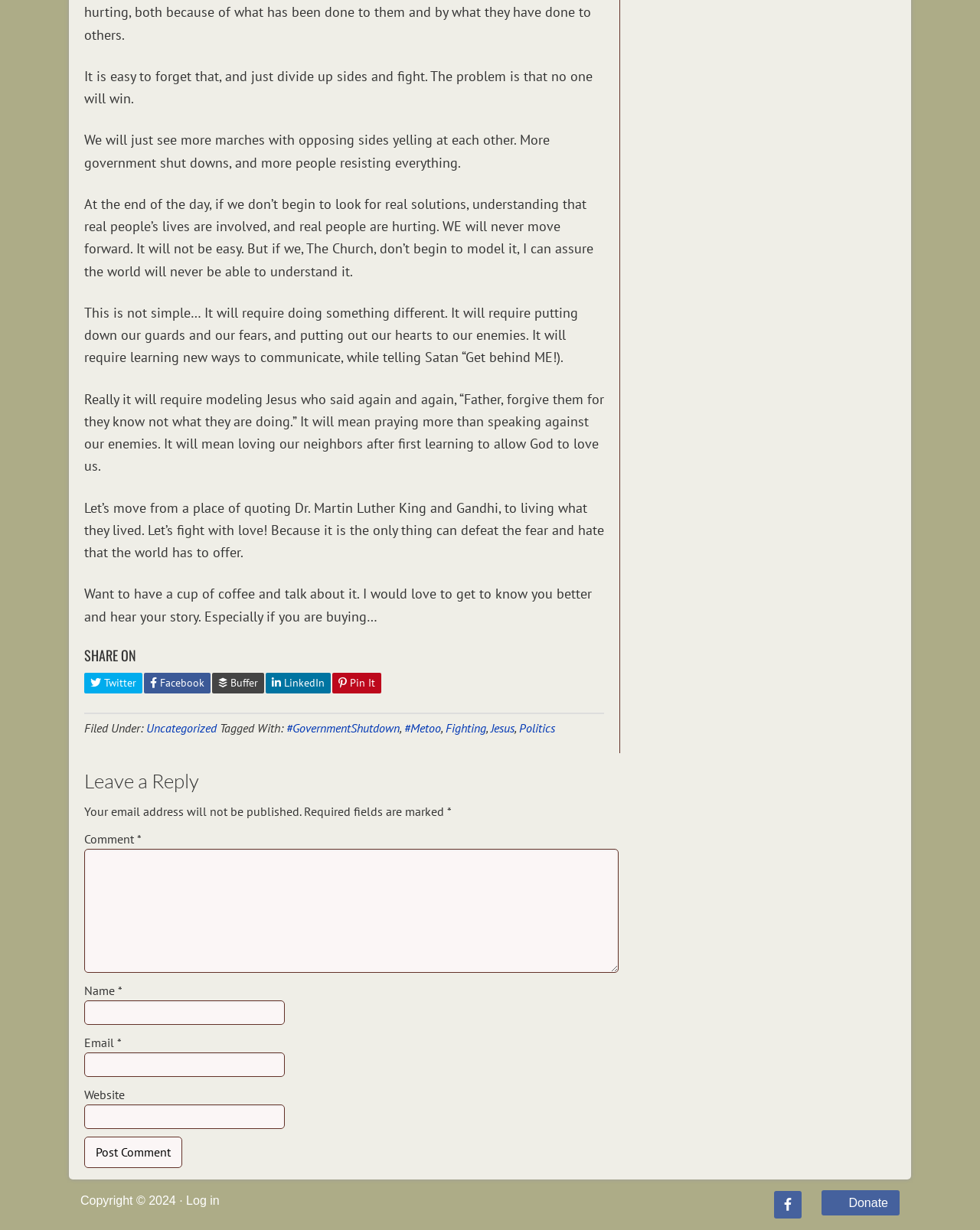Provide the bounding box coordinates of the section that needs to be clicked to accomplish the following instruction: "Leave a reply."

[0.086, 0.625, 0.633, 0.645]